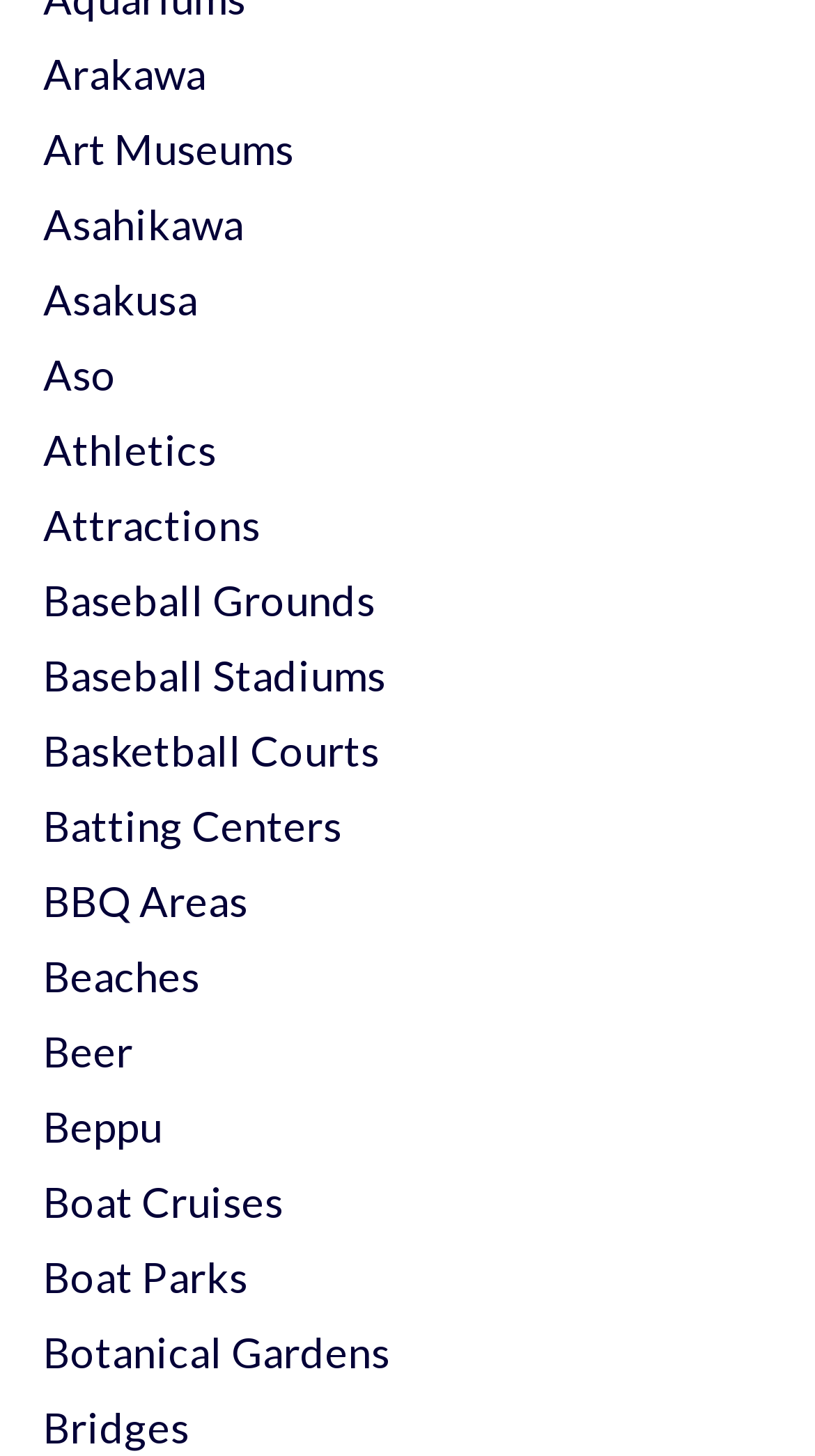Based on the element description: "Arakawa", identify the bounding box coordinates for this UI element. The coordinates must be four float numbers between 0 and 1, listed as [left, top, right, bottom].

[0.053, 0.033, 0.253, 0.067]